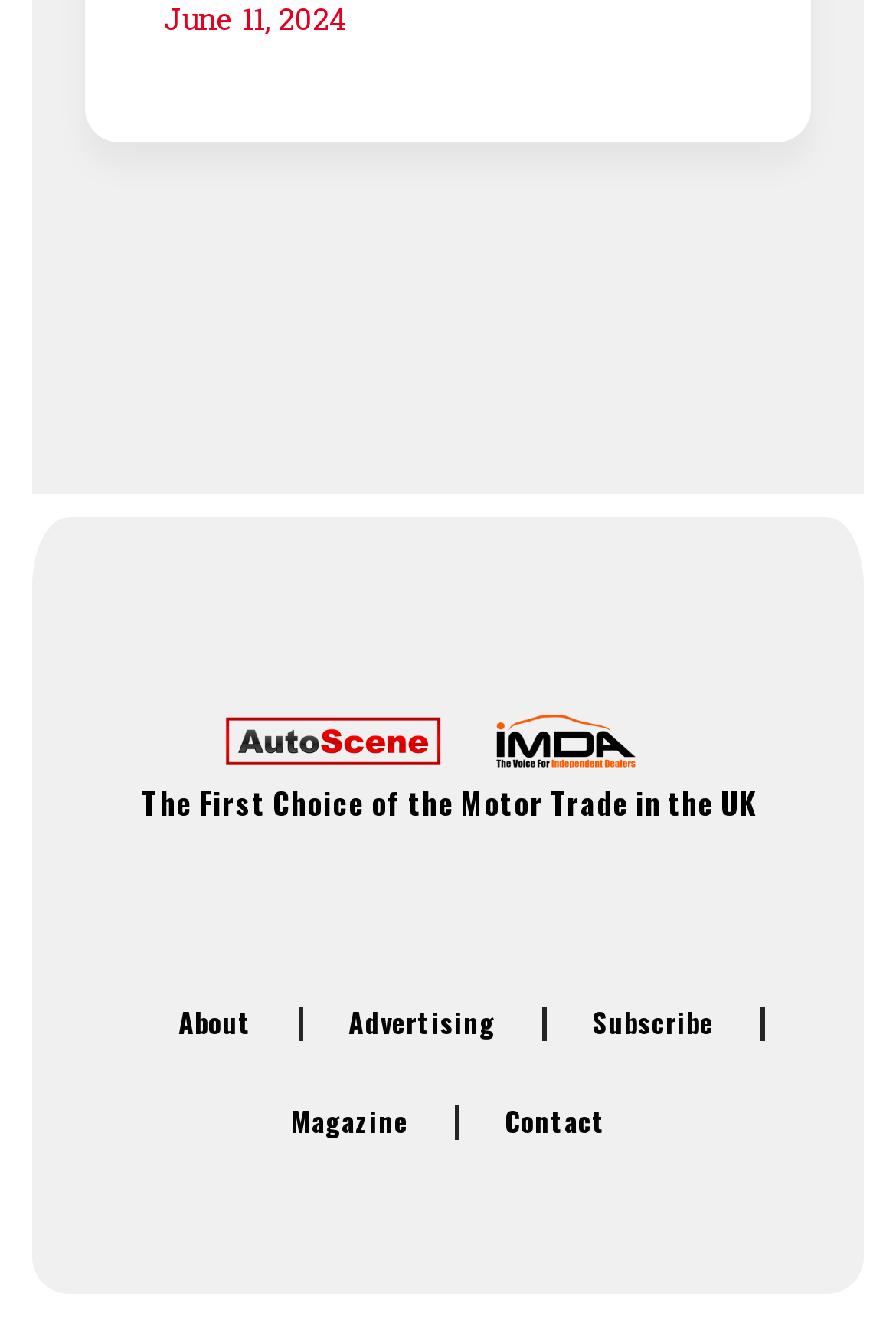Please respond to the question using a single word or phrase:
How many links are present in the top section?

2